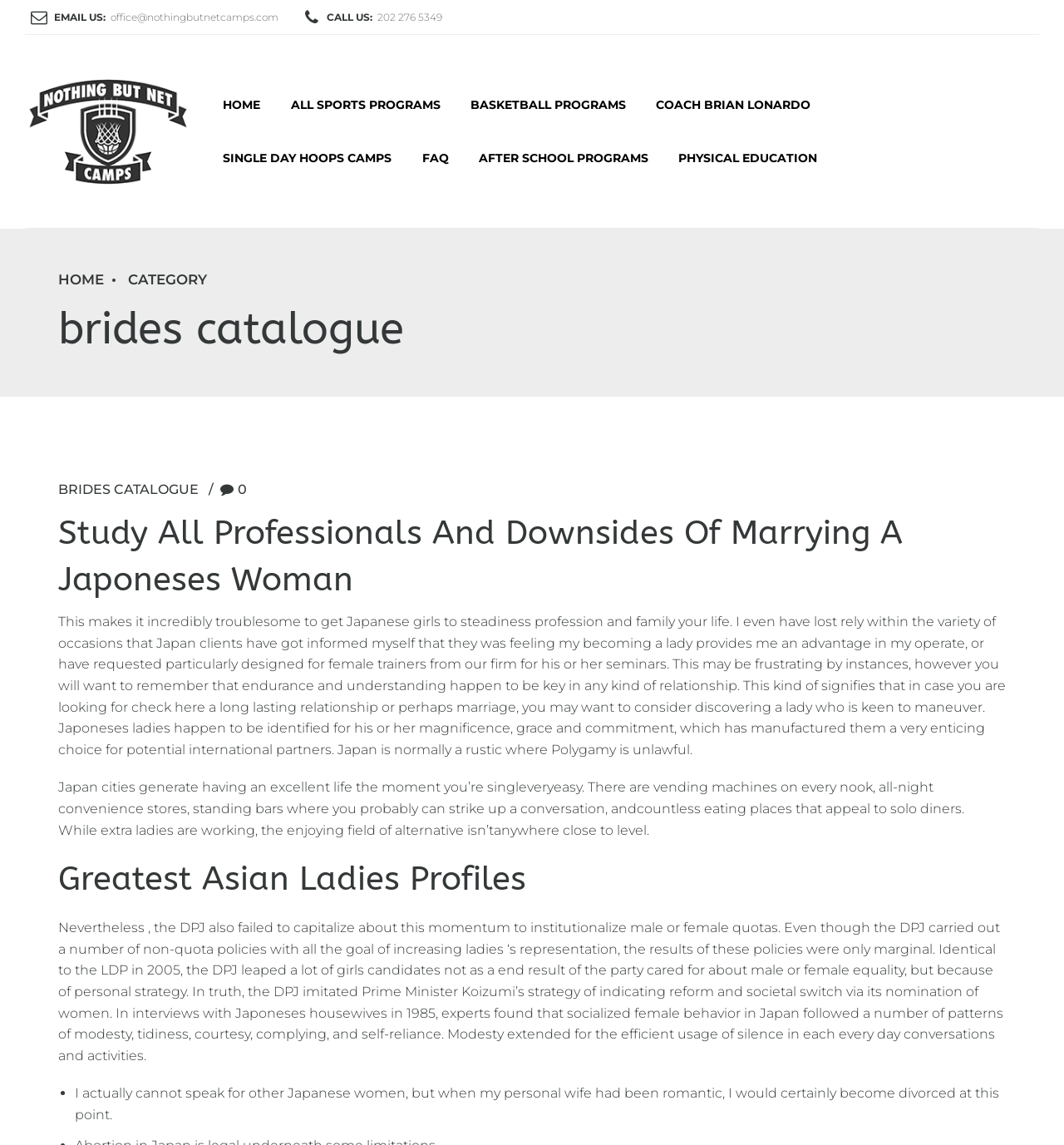Provide a thorough description of this webpage.

The webpage is about a brides catalogue, specifically focused on Japanese women. At the top, there are several links to contact the website, including an email address, phone number, and social media icons. Below this, there is a logo for "Nothing But Net" with an image and a link to the homepage.

The main navigation menu is located below the logo, with links to "HOME", "ALL SPORTS PROGRAMS", "BASKETBALL PROGRAMS", "COACH BRIAN LONARDO", and other related pages. 

The main content of the page is divided into sections. The first section has a heading "brides catalogue" and a subheading "Study All Professionals And Downsides Of Marrying A Japoneses Woman". This section contains a long paragraph of text discussing the challenges of balancing work and family life for Japanese women, and the importance of patience and understanding in relationships.

Below this, there is a link to "check here" and another paragraph of text discussing the attractiveness of Japanese women as partners and the ease of living in Japan as a single person. 

The next section has a heading "Greatest Asian Ladies Profiles" and contains a long paragraph of text discussing the representation of women in Japanese politics and society. 

Finally, there is a list with a single item, marked with a bullet point, containing a quote from someone who claims that if their wife were romantic, they would be divorced by now.